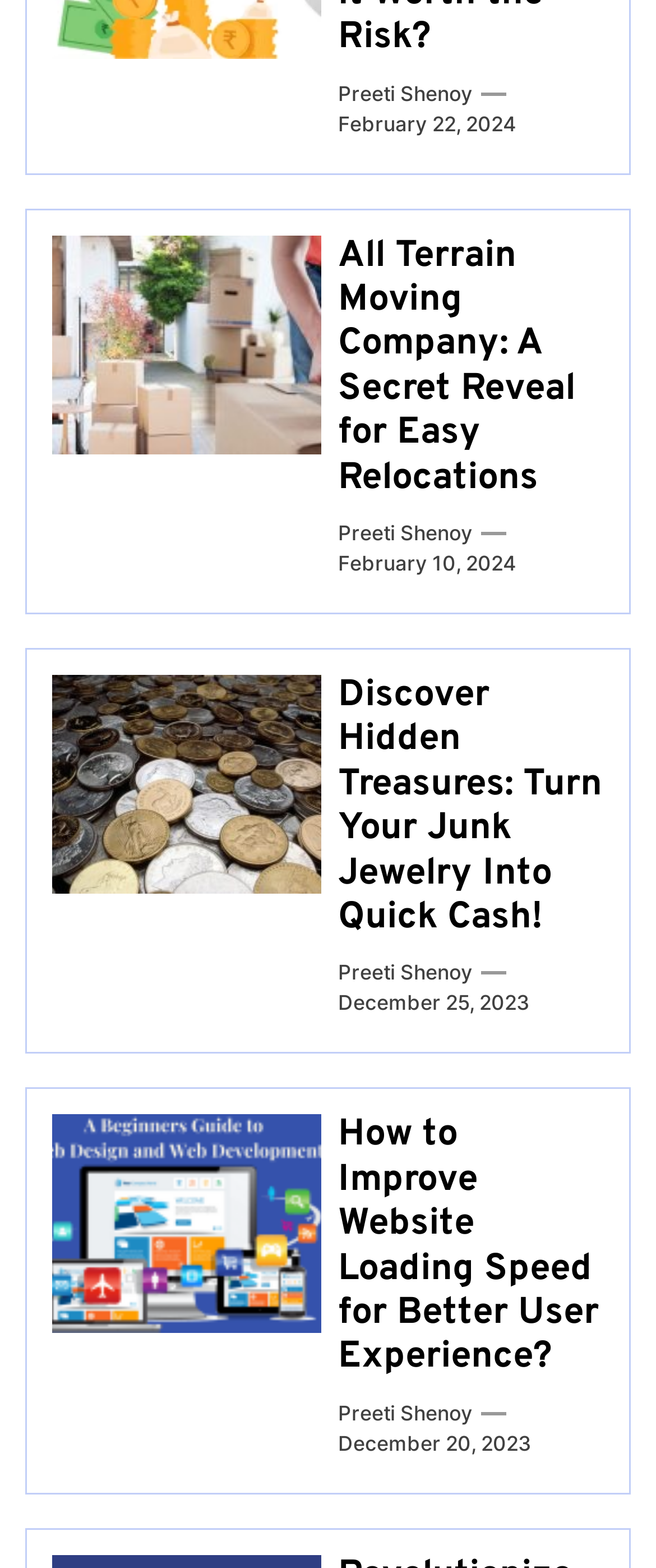Identify the bounding box of the HTML element described here: "Preeti Shenoy". Provide the coordinates as four float numbers between 0 and 1: [left, top, right, bottom].

[0.515, 0.611, 0.721, 0.63]